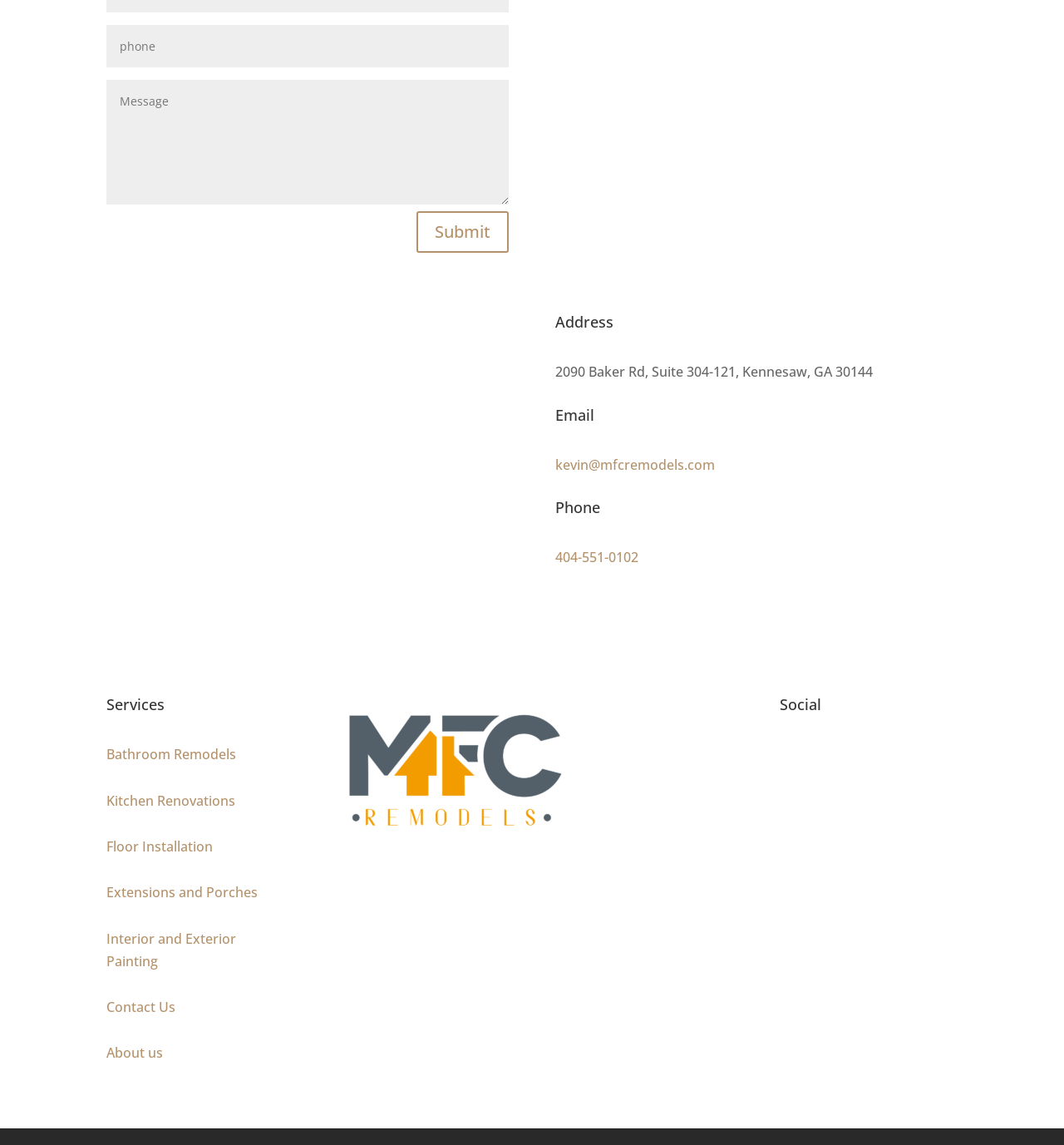Predict the bounding box of the UI element that fits this description: "parent_node: Name name="form_fields[name]" placeholder="Name"".

None